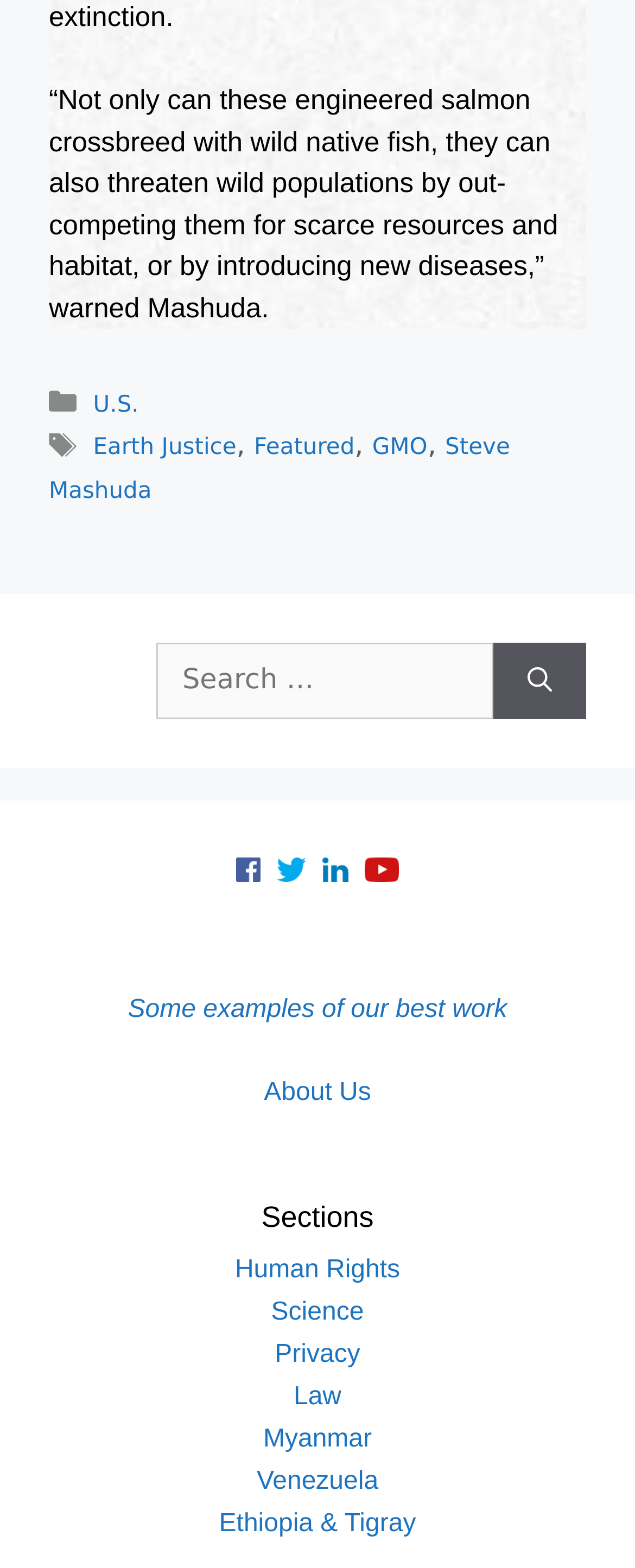Answer the question using only one word or a concise phrase: What is the name of the person quoted in the article?

Mashuda